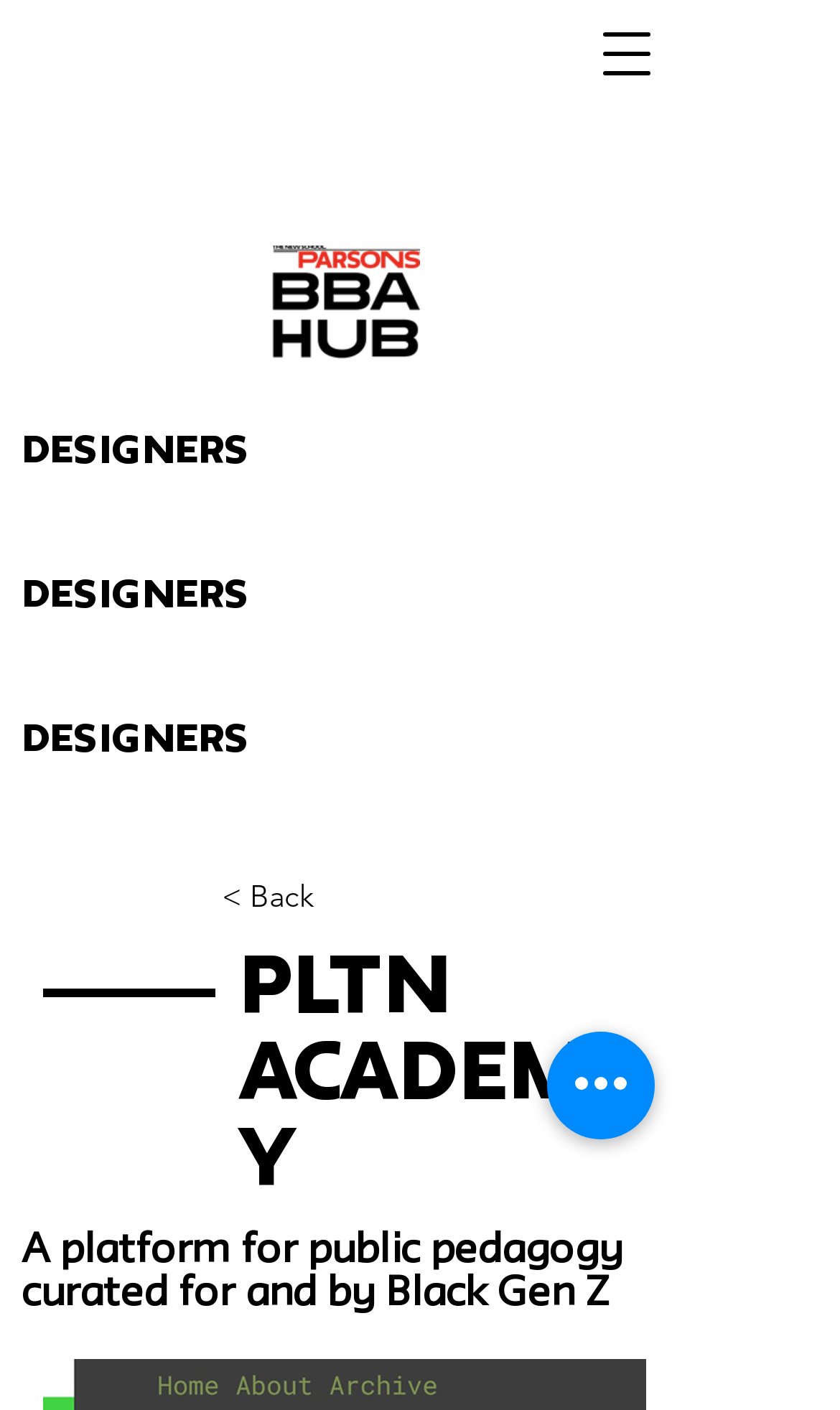Offer a comprehensive description of the webpage’s content and structure.

The webpage is titled "PLTN Academy" and appears to be a platform focused on public pedagogy for and by Black Gen Z. At the top left corner, there is a button to open a navigation menu. Next to it, there are two links: "Student Projects" and an image link to "BBA HUB Logo.png", which is positioned slightly below the navigation button.

Below these elements, there are three headings, all labeled "Designers", stacked vertically and spanning the width of the page. These headings are positioned roughly in the middle of the page.

On the right side of the page, there is a link labeled "< Back", which is positioned above a heading that reads "PLTN Academy". This heading is the largest text element on the page and takes up a significant portion of the bottom right section.

At the very bottom of the page, there is a static text element that summarizes the platform's purpose, stating that it is "A platform for public pedagogy curated for and by Black Gen Z". Finally, on the bottom right corner, there is a button labeled "Quick actions".